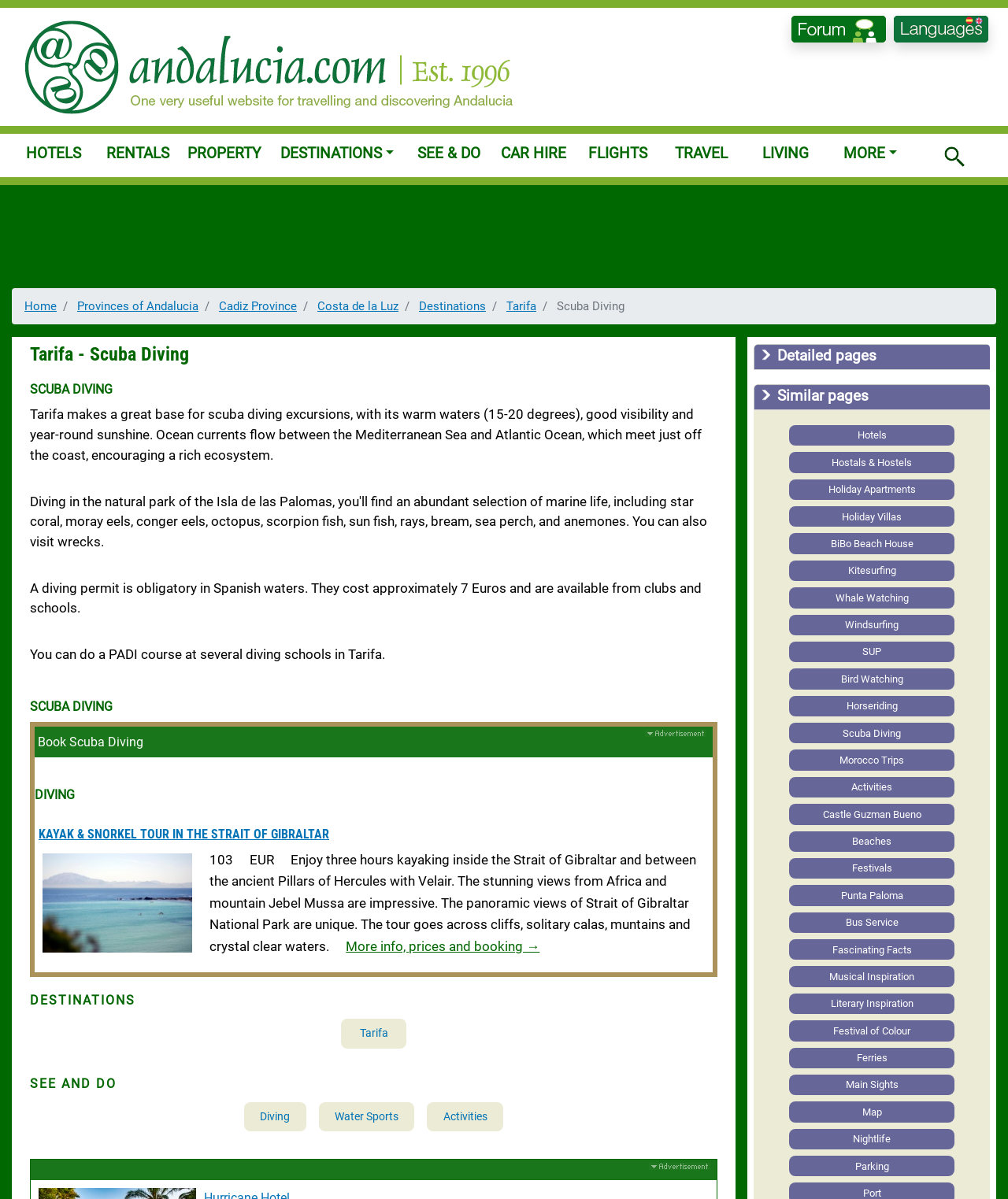What is the cost of a diving permit in Spanish waters?
Please look at the screenshot and answer in one word or a short phrase.

7 Euros